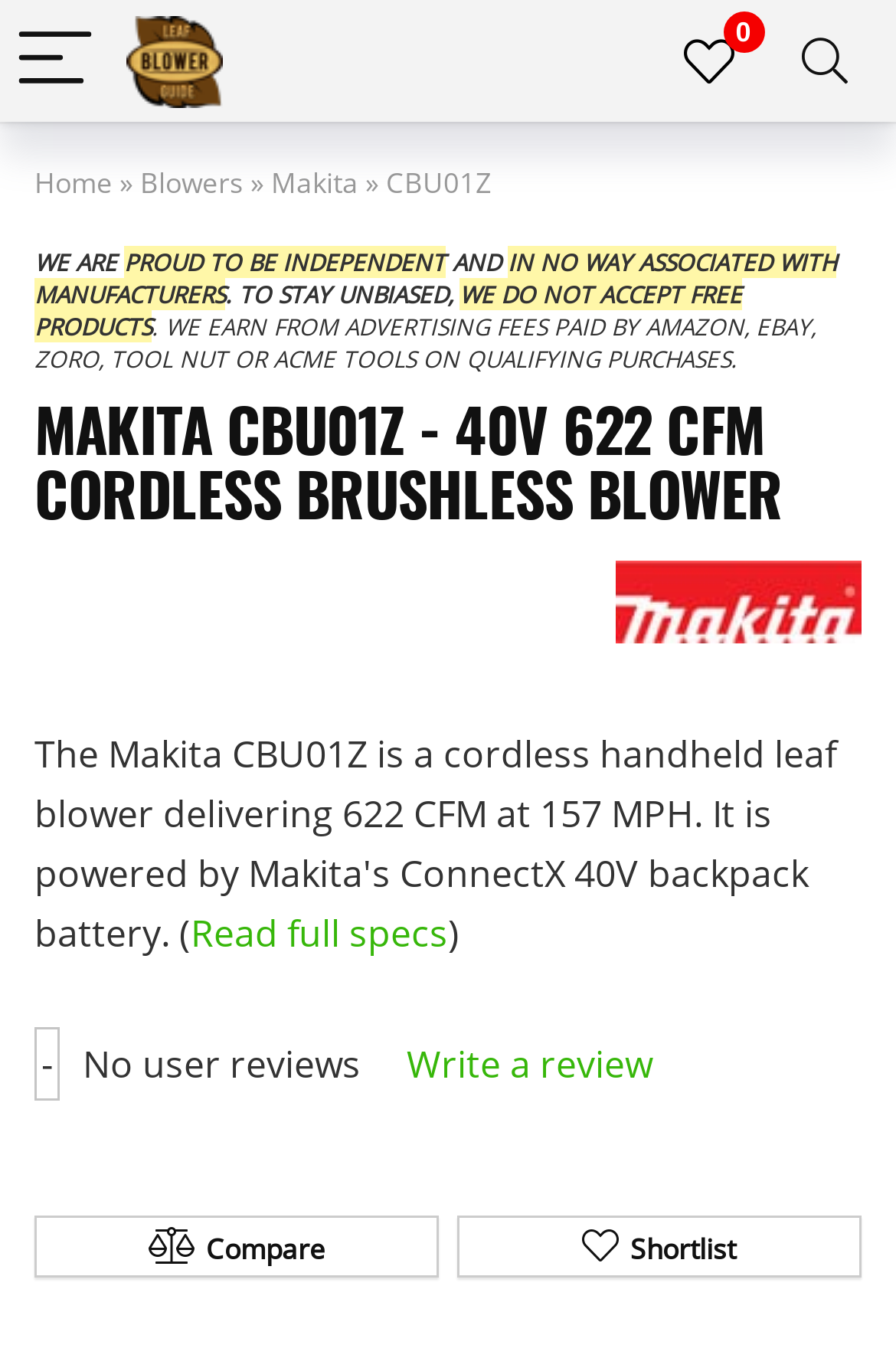What is the CFM of the blower?
Ensure your answer is thorough and detailed.

I found this information in the top section of the webpage, where the product name and specifications are listed. The CFM is mentioned as 622.